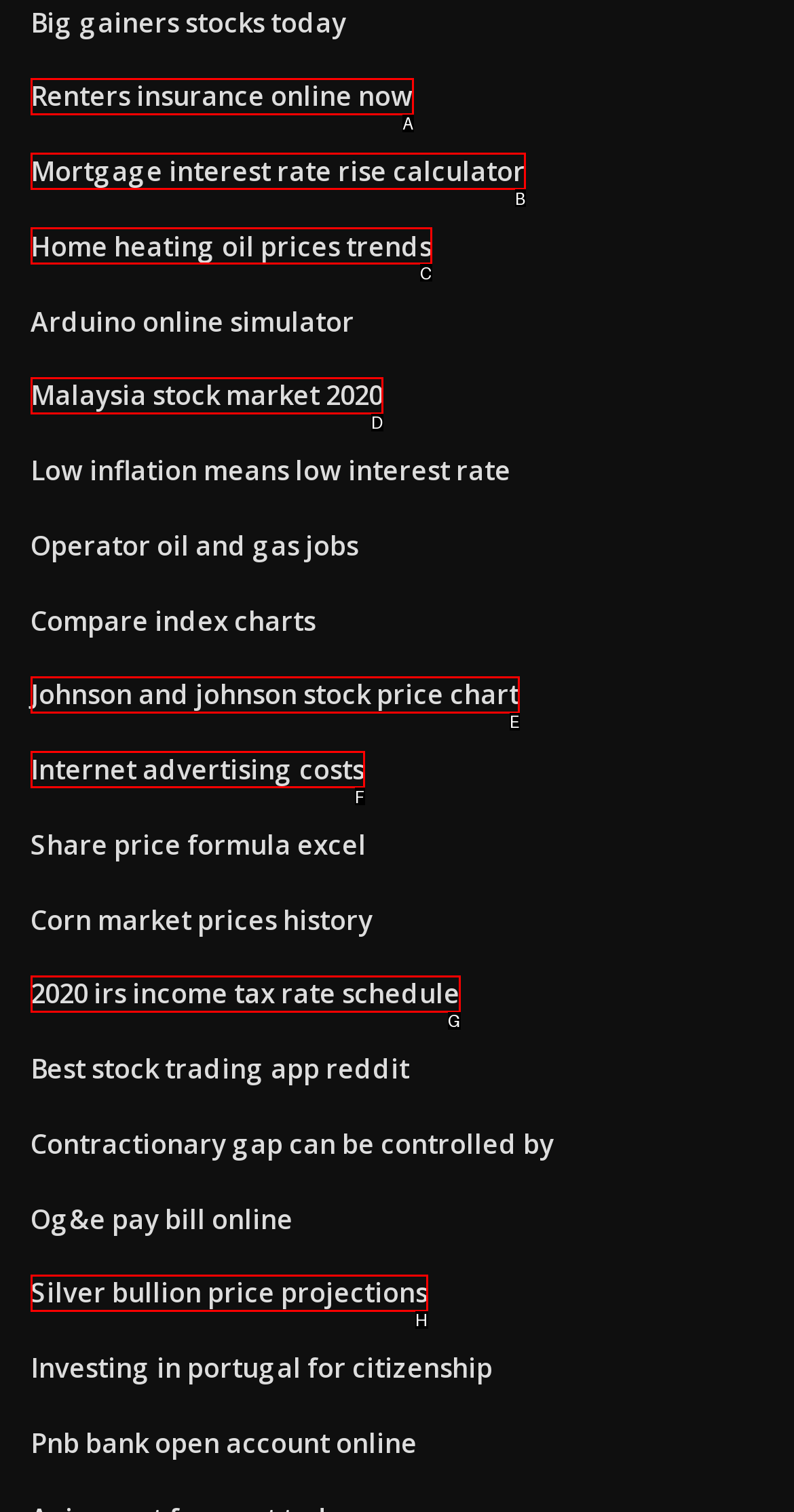Determine the HTML element that aligns with the description: Malaysia stock market 2020
Answer by stating the letter of the appropriate option from the available choices.

D